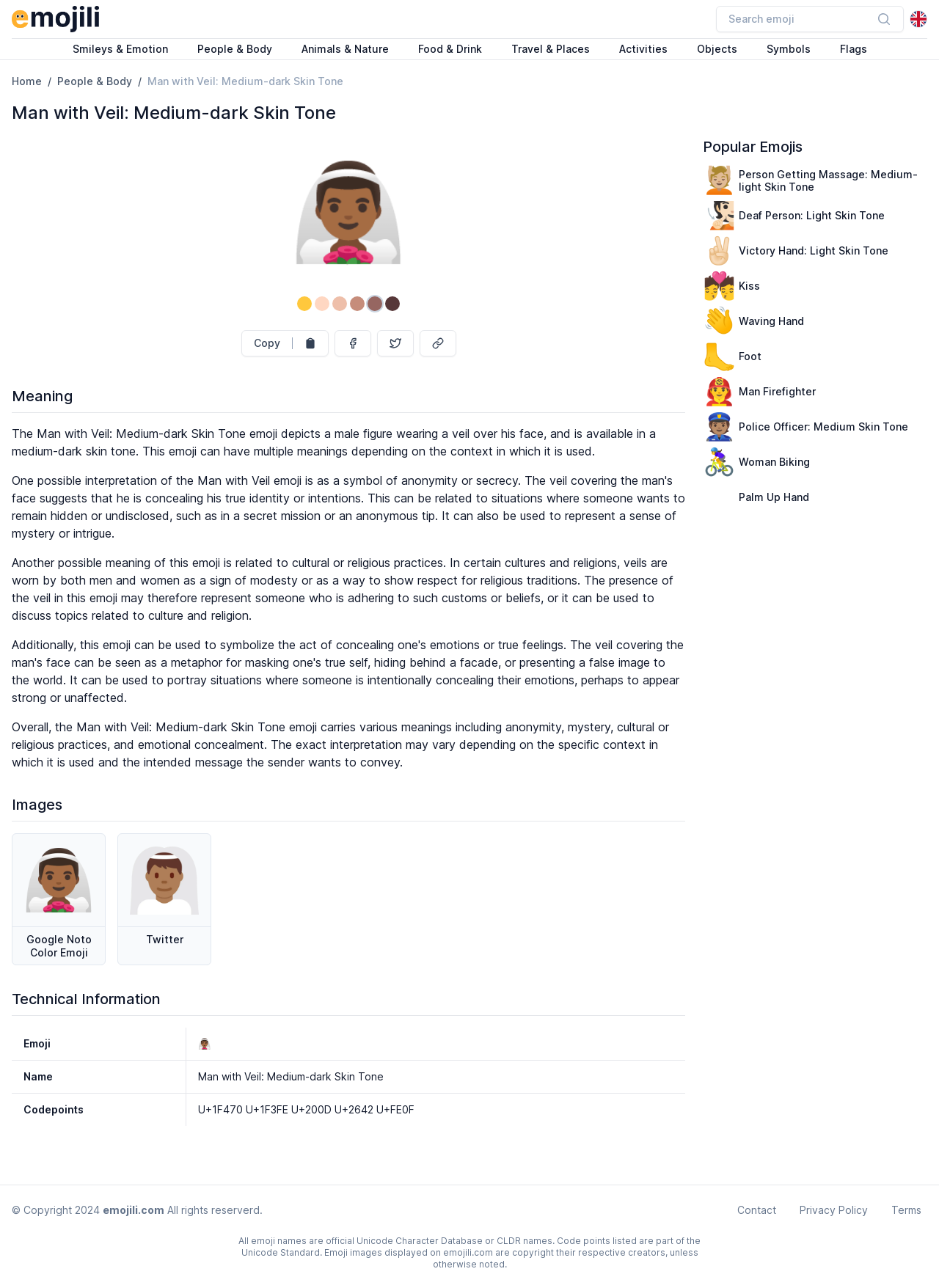What is the codepoint of the Man with Veil: Medium-dark Skin Tone emoji?
From the screenshot, supply a one-word or short-phrase answer.

U+1F470 U+1F3FE U+200D U+2642 U+FE0F